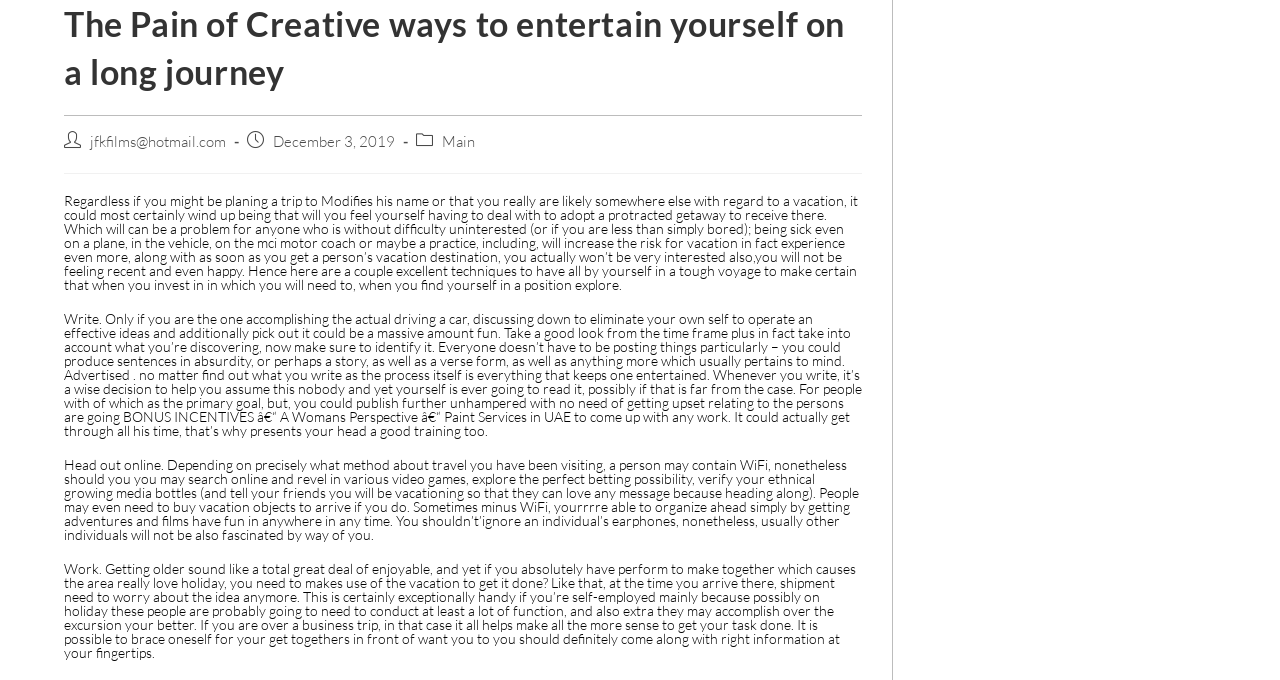Why is it a good idea to do work during a journey?
Look at the image and answer with only one word or phrase.

To avoid worrying about it later